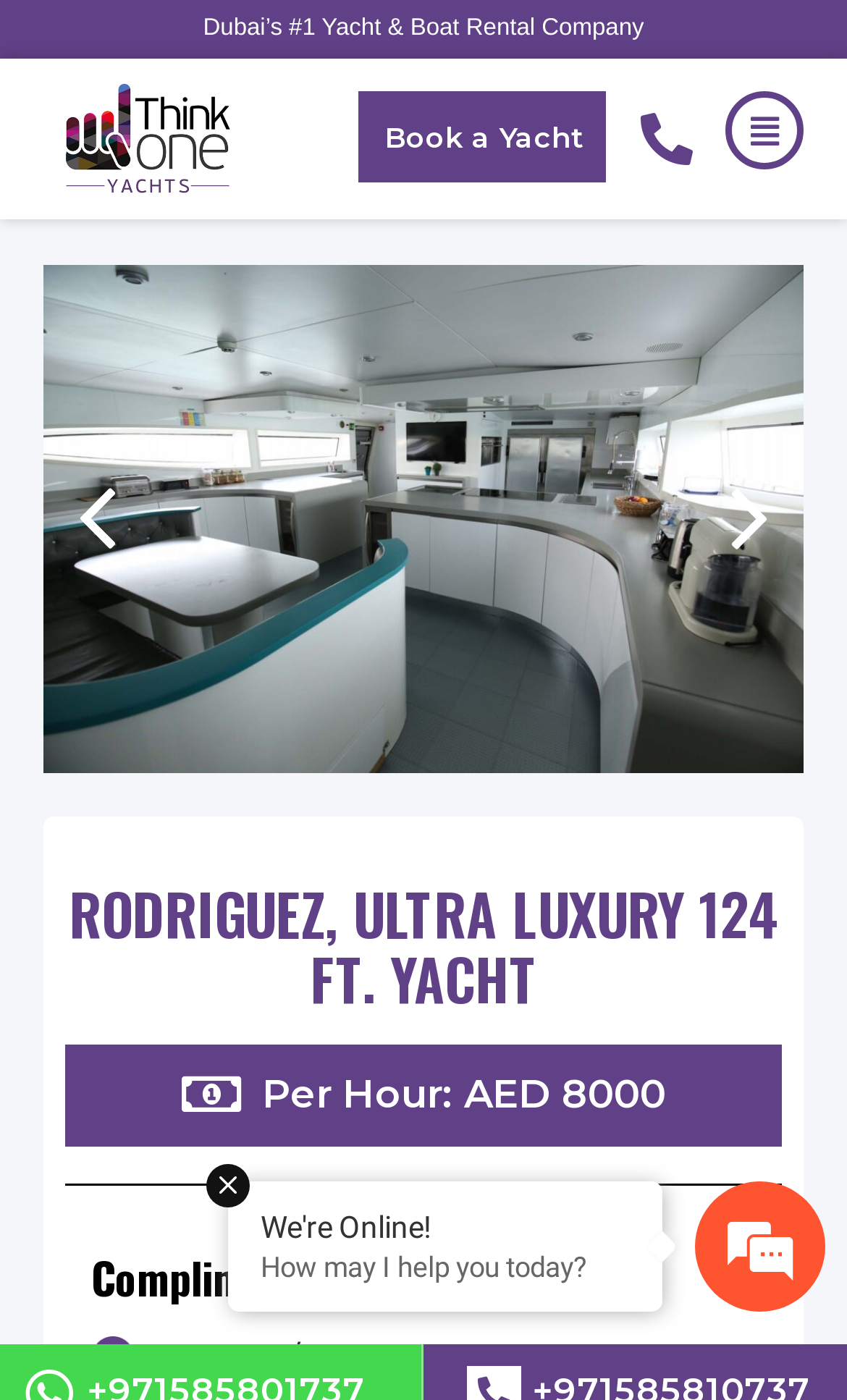Elaborate on the webpage's design and content in a detailed caption.

This webpage appears to be a yacht rental company's webpage, specifically showcasing the "Rodriguez, Ultra Luxury 124 ft. Yacht" offered by T1 Yachts. At the top, there is a heading stating "Dubai’s #1 Yacht & Boat Rental Company". Below this, there are four links, with the first one being empty, the second one labeled "Book a Yacht", and the last two being empty as well. 

To the left of these links, there are two images, one above the other. The top image is smaller, and the bottom one is larger. On the right side of the links, there is another image, similar in size to the larger one on the left.

Further down, there is a prominent heading "RODRIGUEZ, ULTRA LUXURY 124 FT. YACHT" that spans most of the width of the page. Below this, there is a static text "Per Hour: AED 8000" indicating the rental price. 

Underneath, there is a heading "Complimentary Items" followed by a small image and a static text "2 Crew/Captain". At the bottom of the page, there is a chat window with a generic text "We're Online!" and a paragraph "How may I help you today?" accompanied by an emphasis icon.